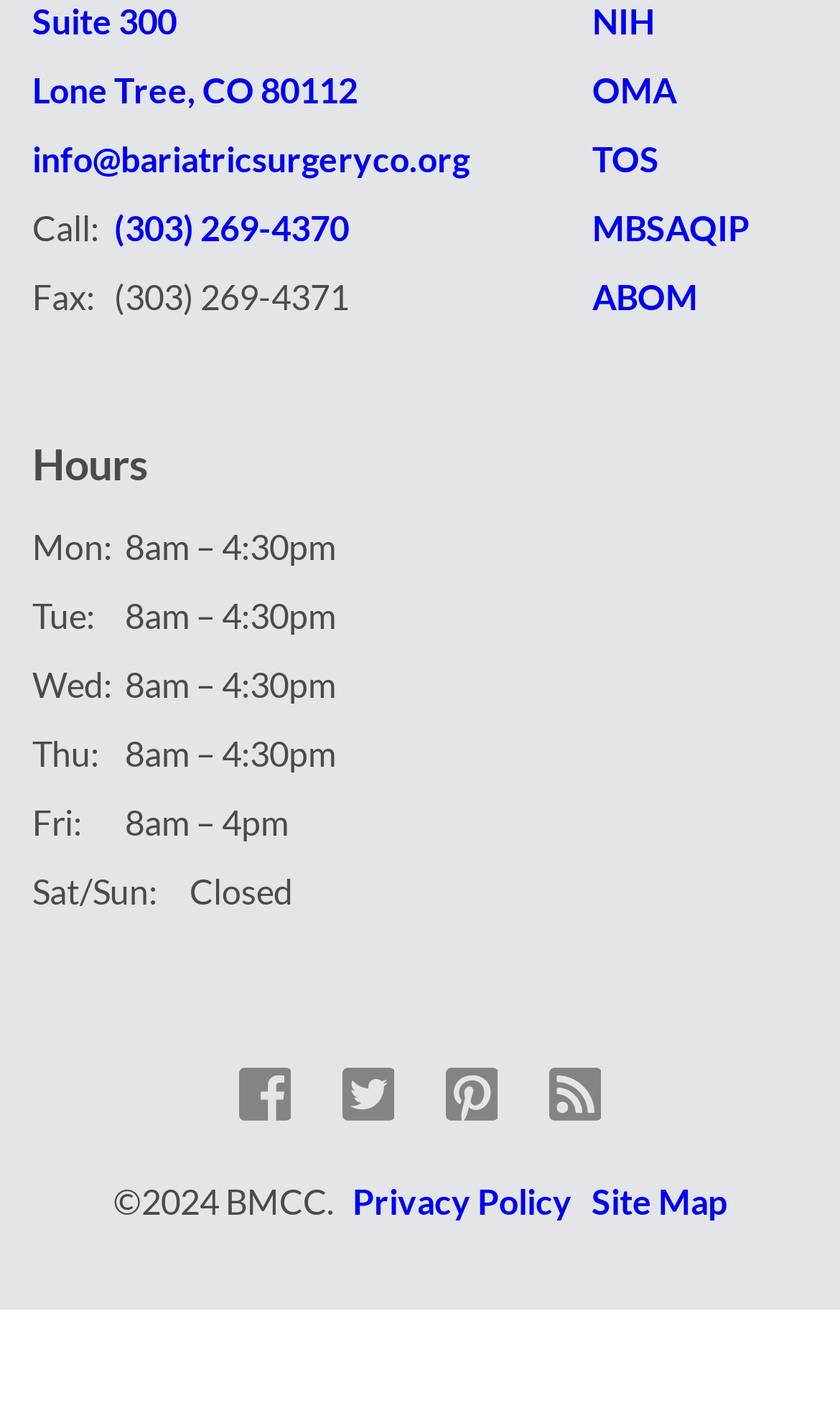Kindly determine the bounding box coordinates of the area that needs to be clicked to fulfill this instruction: "View the privacy policy".

[0.419, 0.91, 0.681, 0.938]